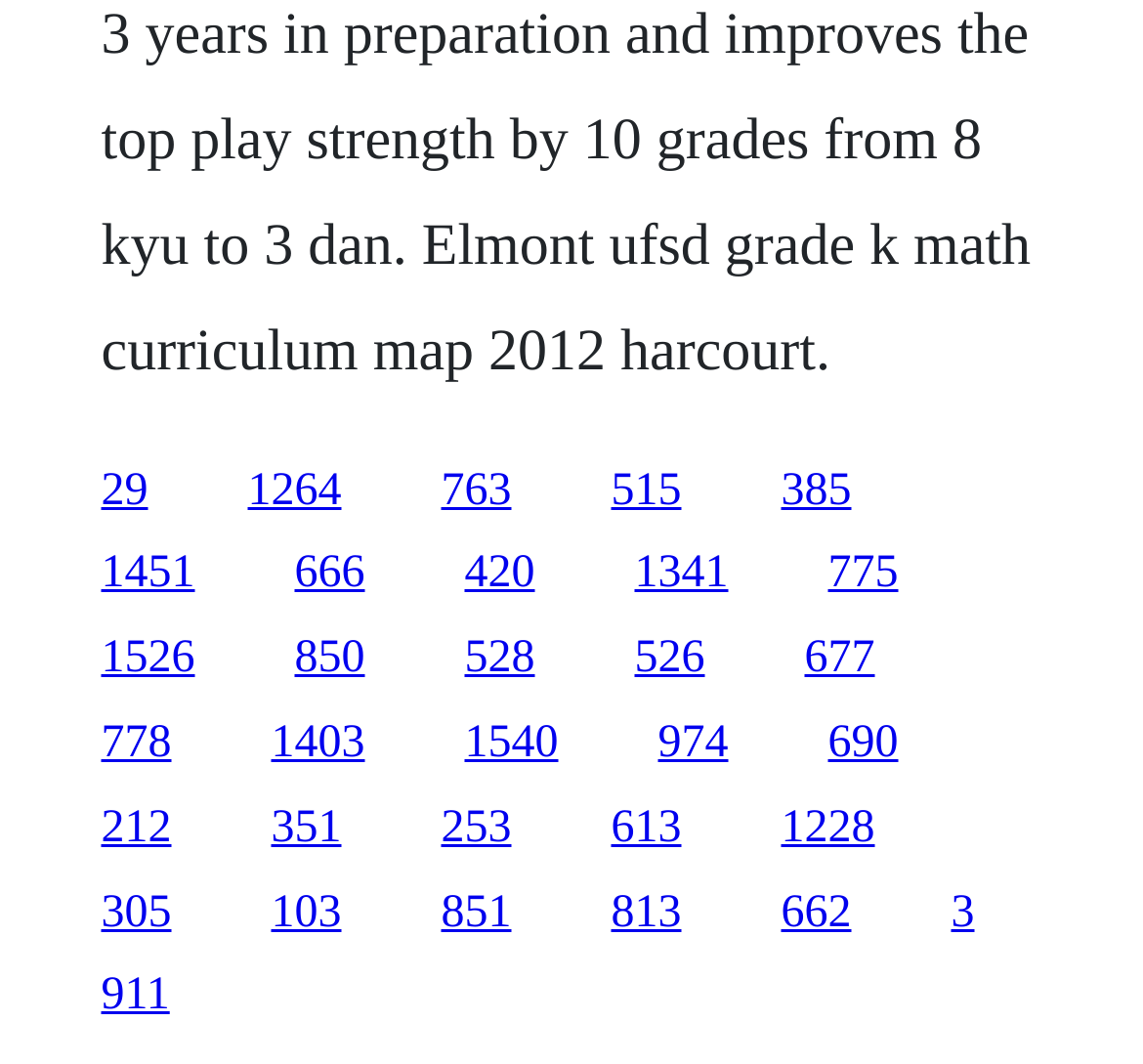Pinpoint the bounding box coordinates of the area that should be clicked to complete the following instruction: "go to the fourth link". The coordinates must be given as four float numbers between 0 and 1, i.e., [left, top, right, bottom].

[0.535, 0.437, 0.596, 0.484]